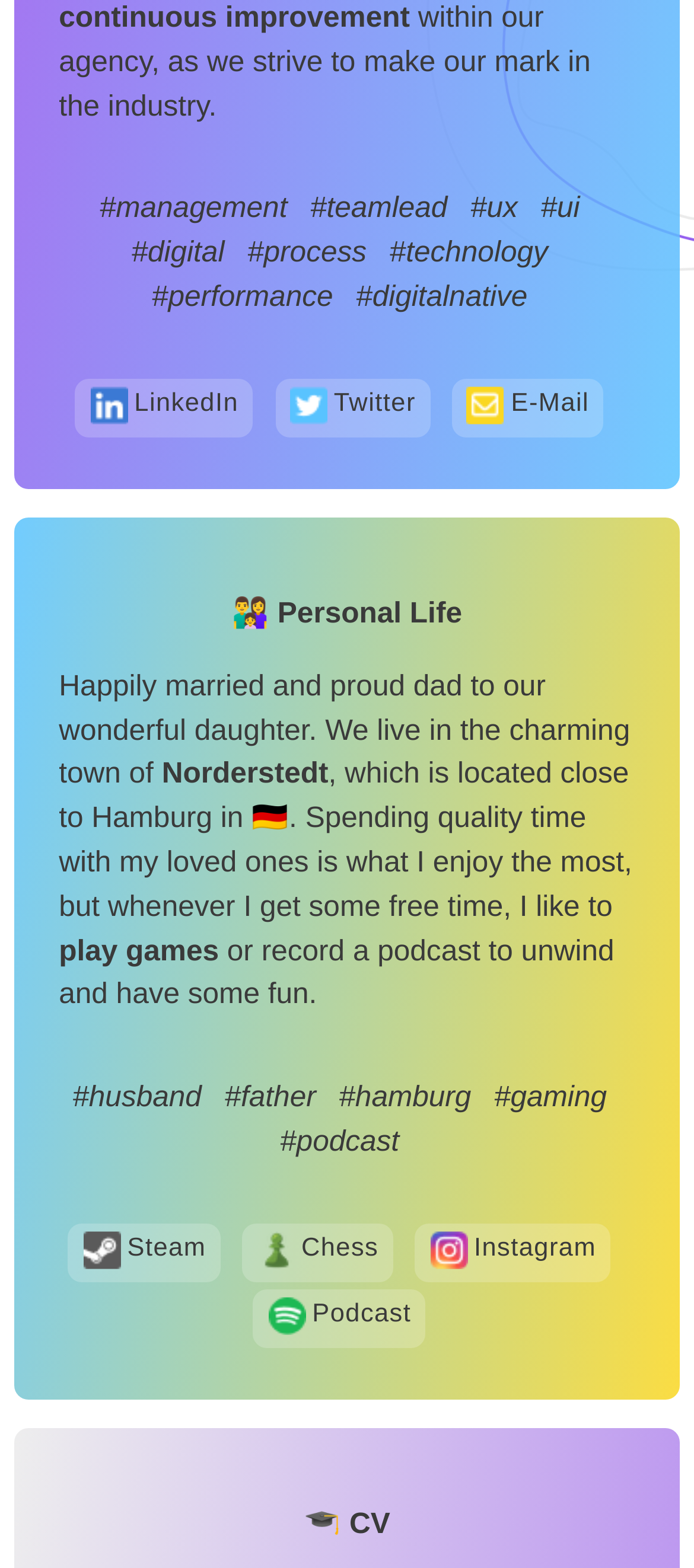What are the person's hobbies?
Could you give a comprehensive explanation in response to this question?

From the webpage, I found the text 'play games' and 'record a podcast' which suggests that the person enjoys gaming and podcasting in their free time.